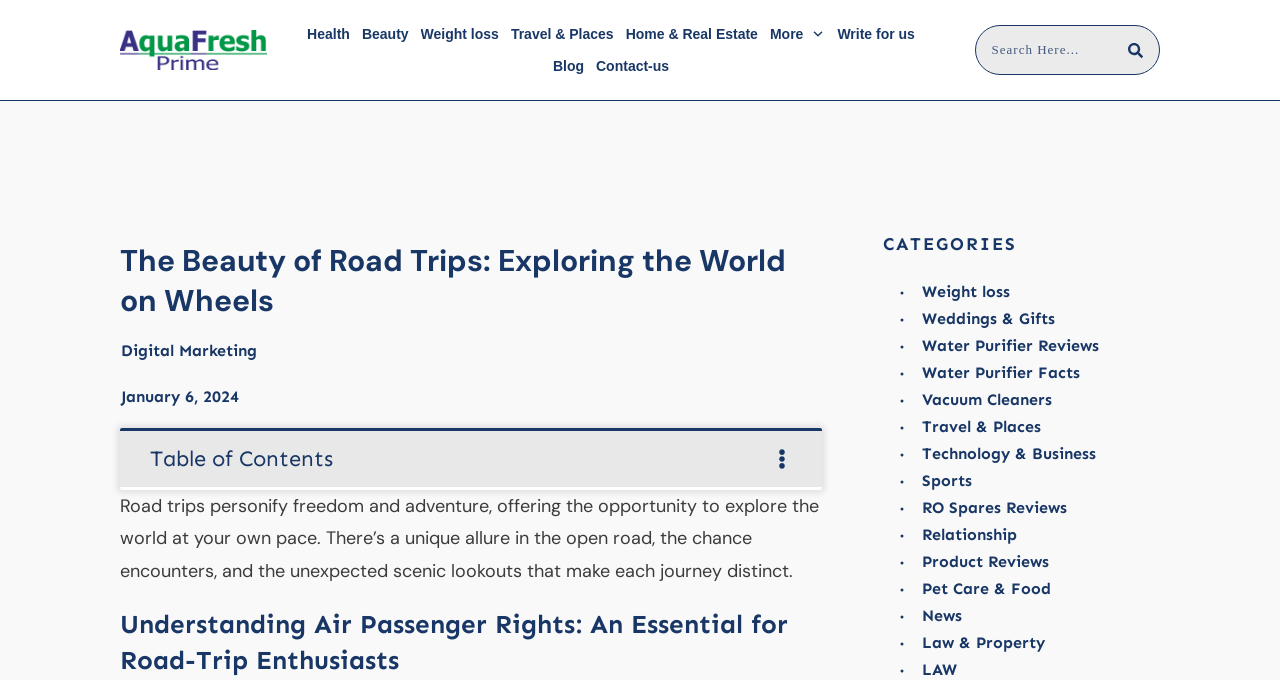Point out the bounding box coordinates of the section to click in order to follow this instruction: "Click the 'Resources' link".

None